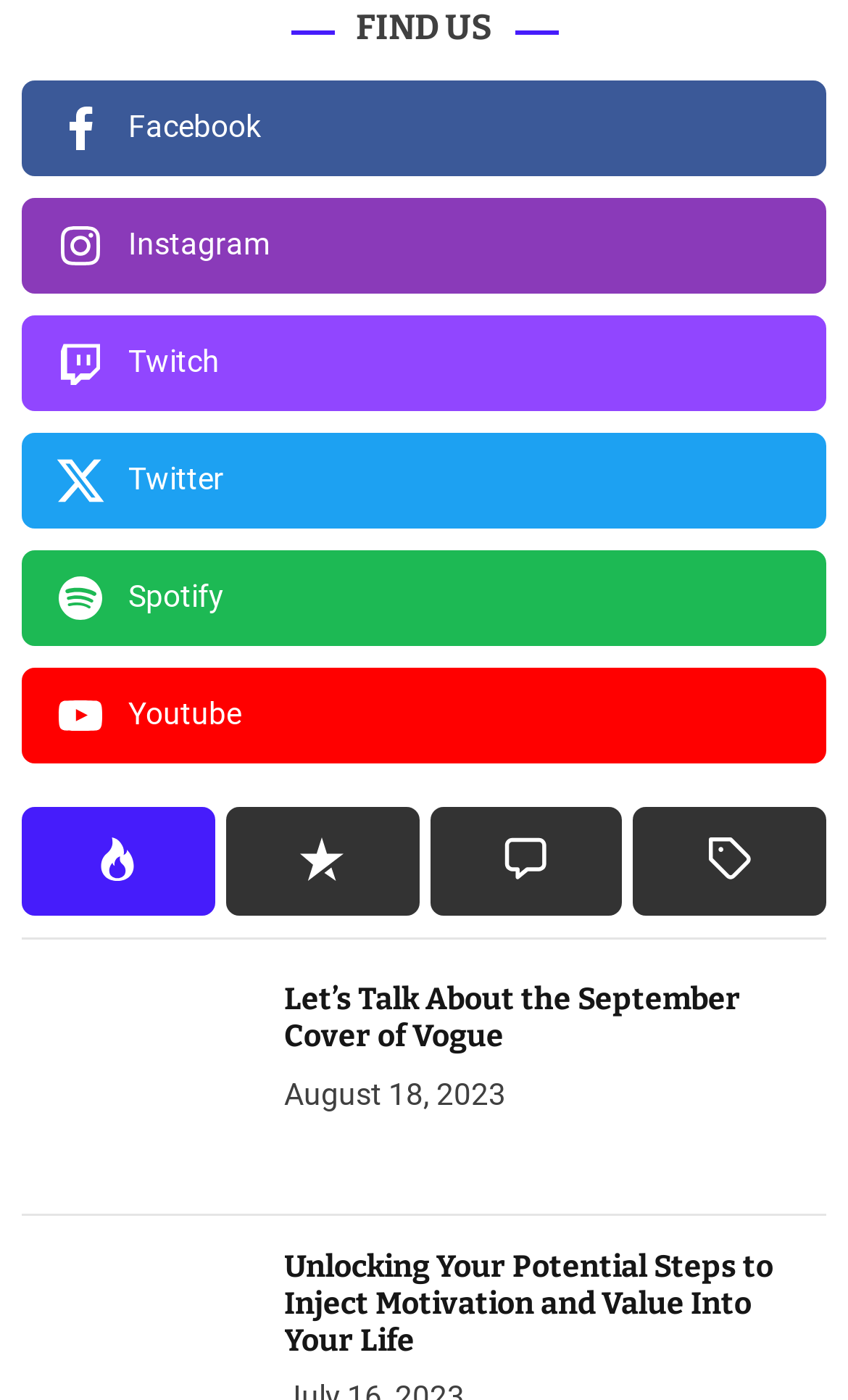Please answer the following question using a single word or phrase: What is the first social media platform listed?

Facebook